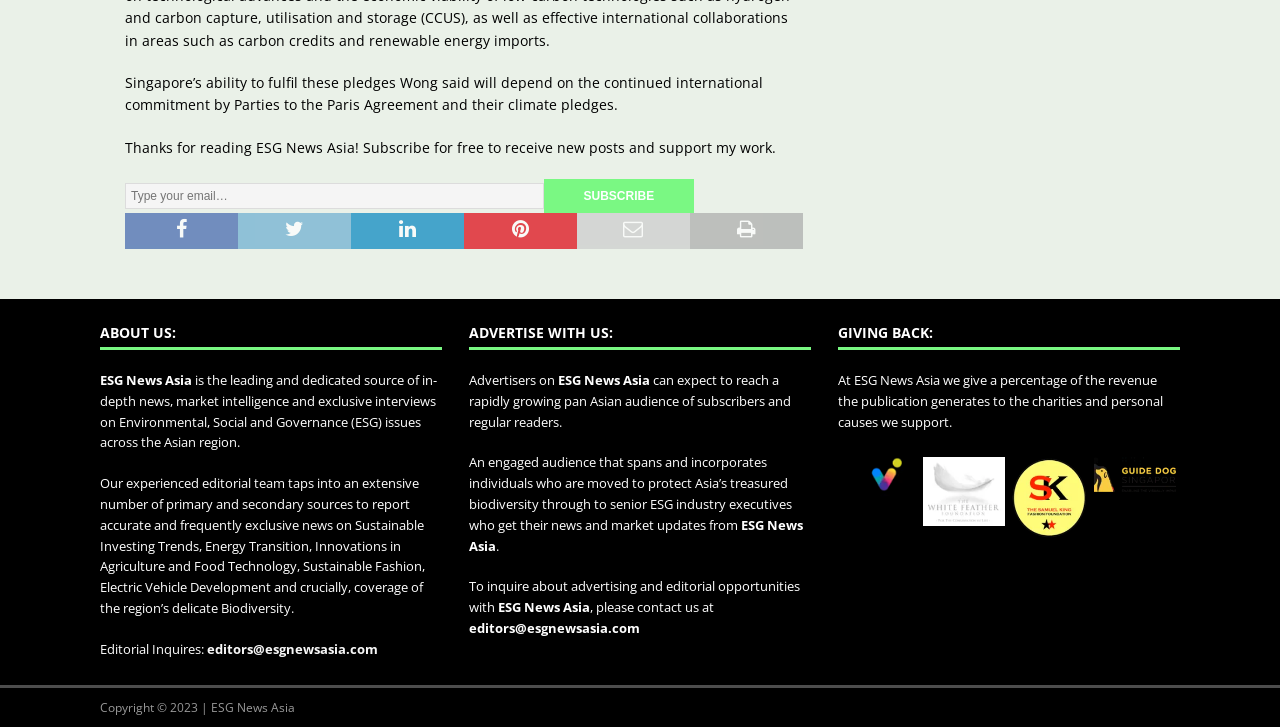Identify the bounding box coordinates for the UI element mentioned here: "title="Picture3"". Provide the coordinates as four float values between 0 and 1, i.e., [left, top, right, bottom].

[0.788, 0.714, 0.852, 0.739]